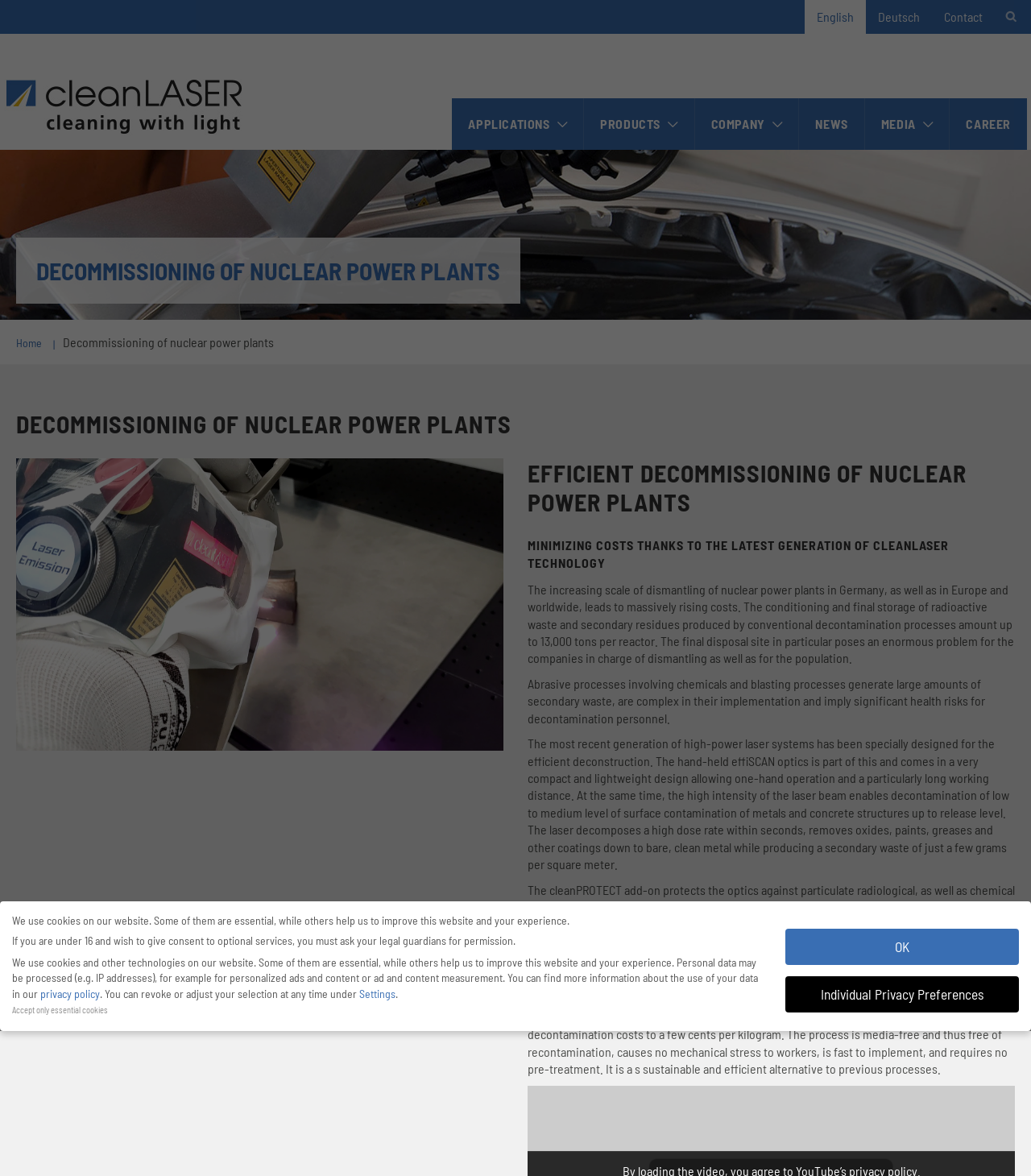Determine the coordinates of the bounding box that should be clicked to complete the instruction: "Click the English link". The coordinates should be represented by four float numbers between 0 and 1: [left, top, right, bottom].

[0.78, 0.0, 0.84, 0.029]